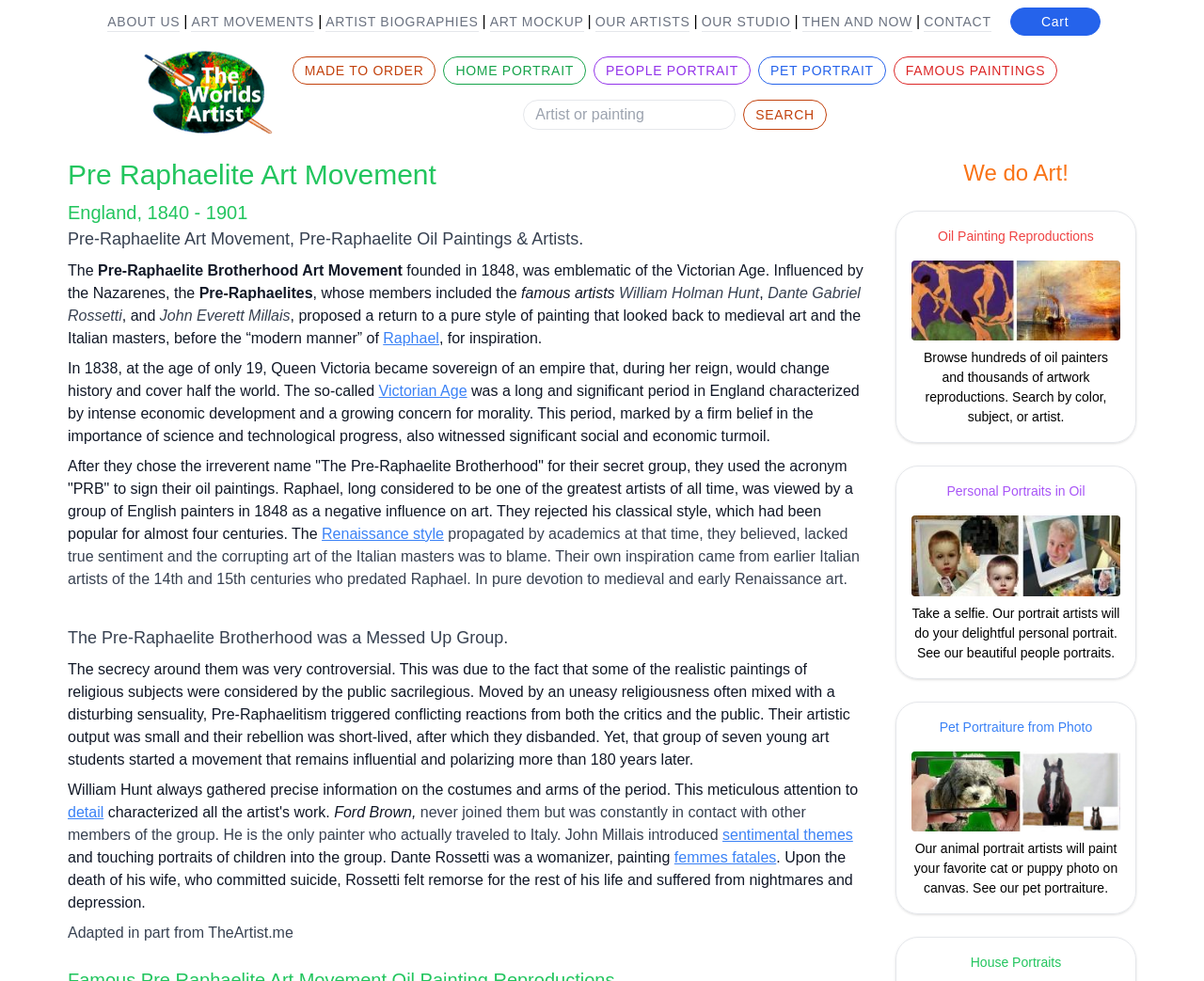What is the purpose of the search box on this webpage?
Using the details from the image, give an elaborate explanation to answer the question.

The search box is labeled 'Artist or painting', suggesting that visitors can use it to search for specific artists or paintings within the Pre-Raphaelite art movement.